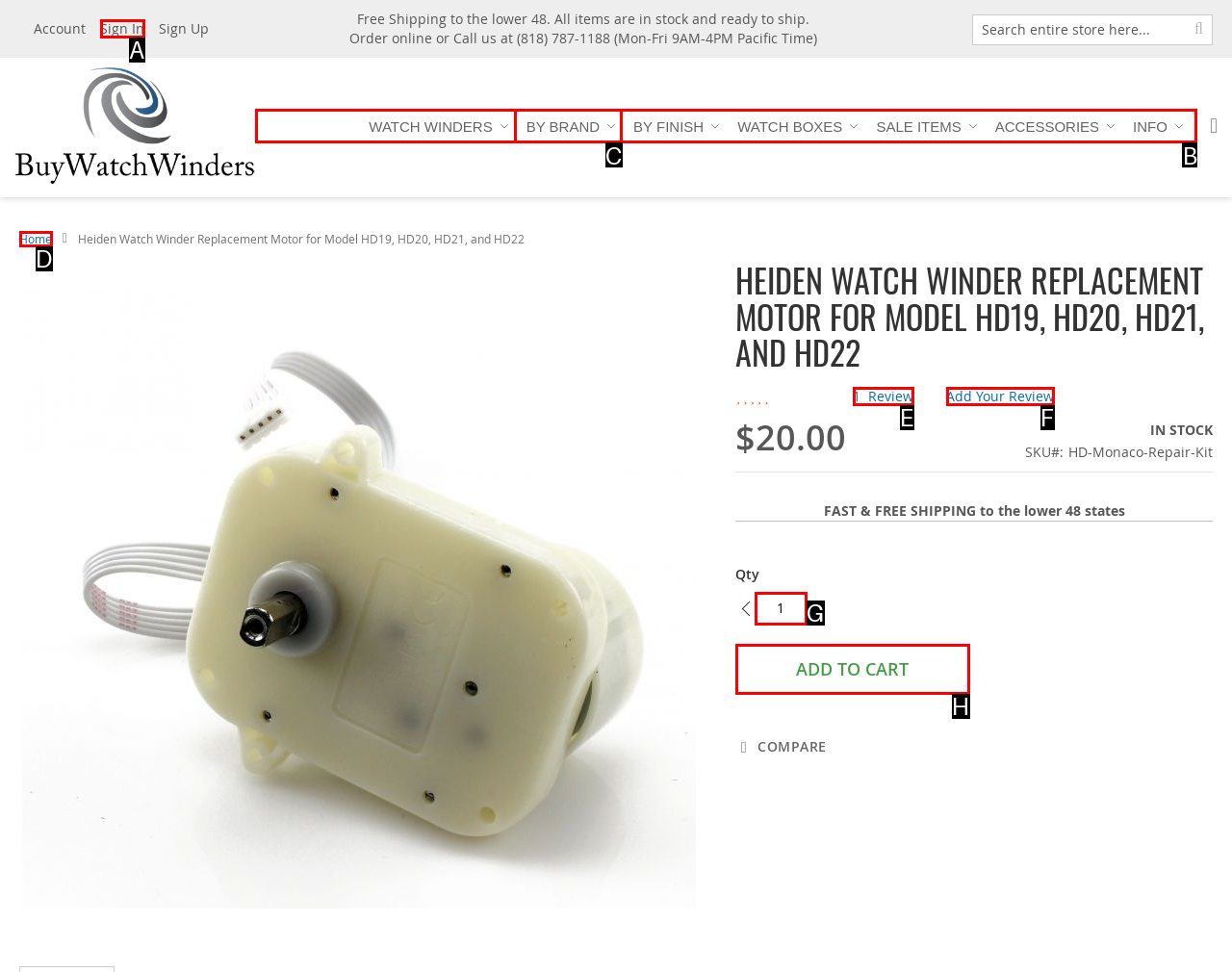Identify the HTML element that corresponds to the description: Add Your Review
Provide the letter of the matching option from the given choices directly.

F